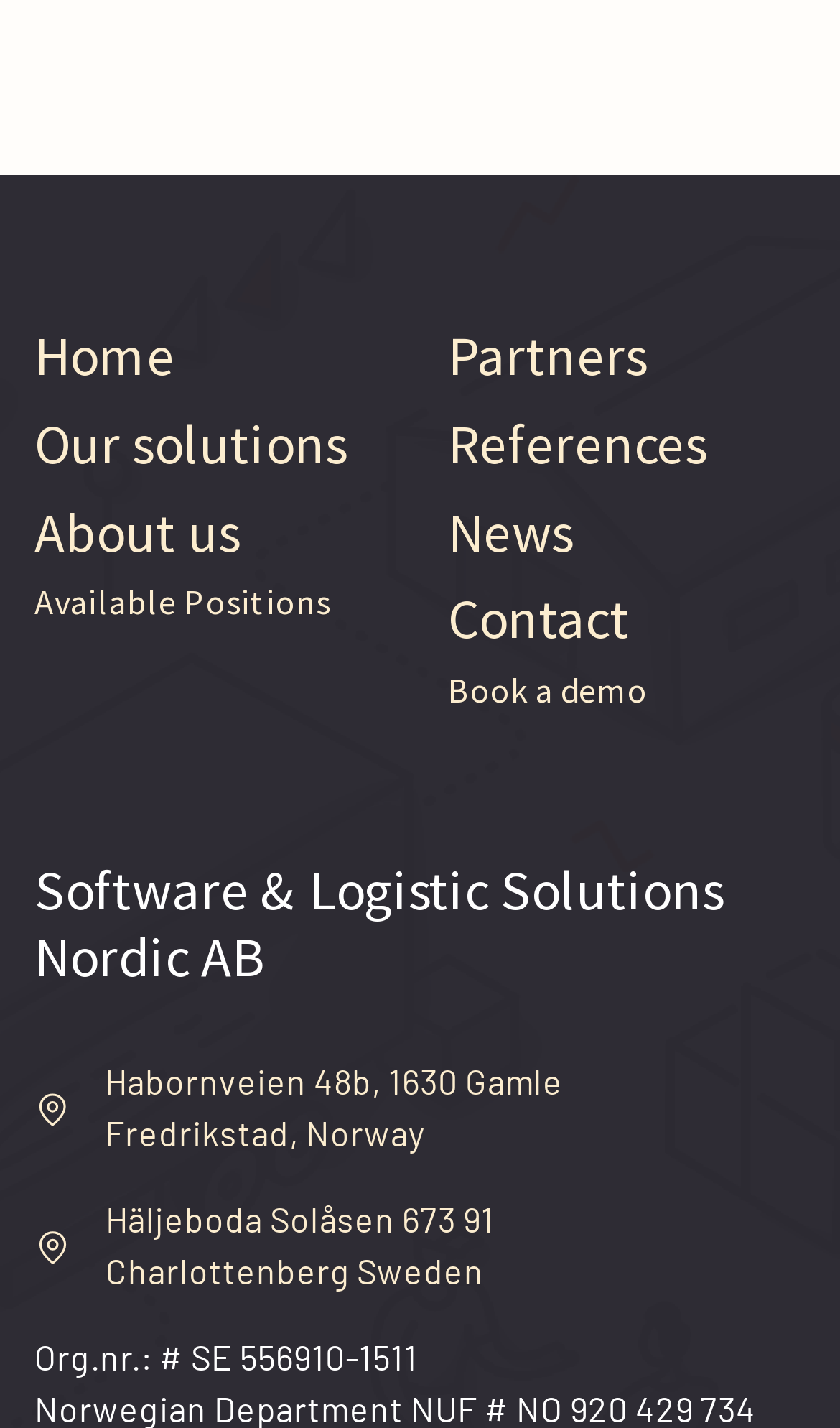Please find and report the bounding box coordinates of the element to click in order to perform the following action: "Subscribe to the newsletter". The coordinates should be expressed as four float numbers between 0 and 1, in the format [left, top, right, bottom].

None